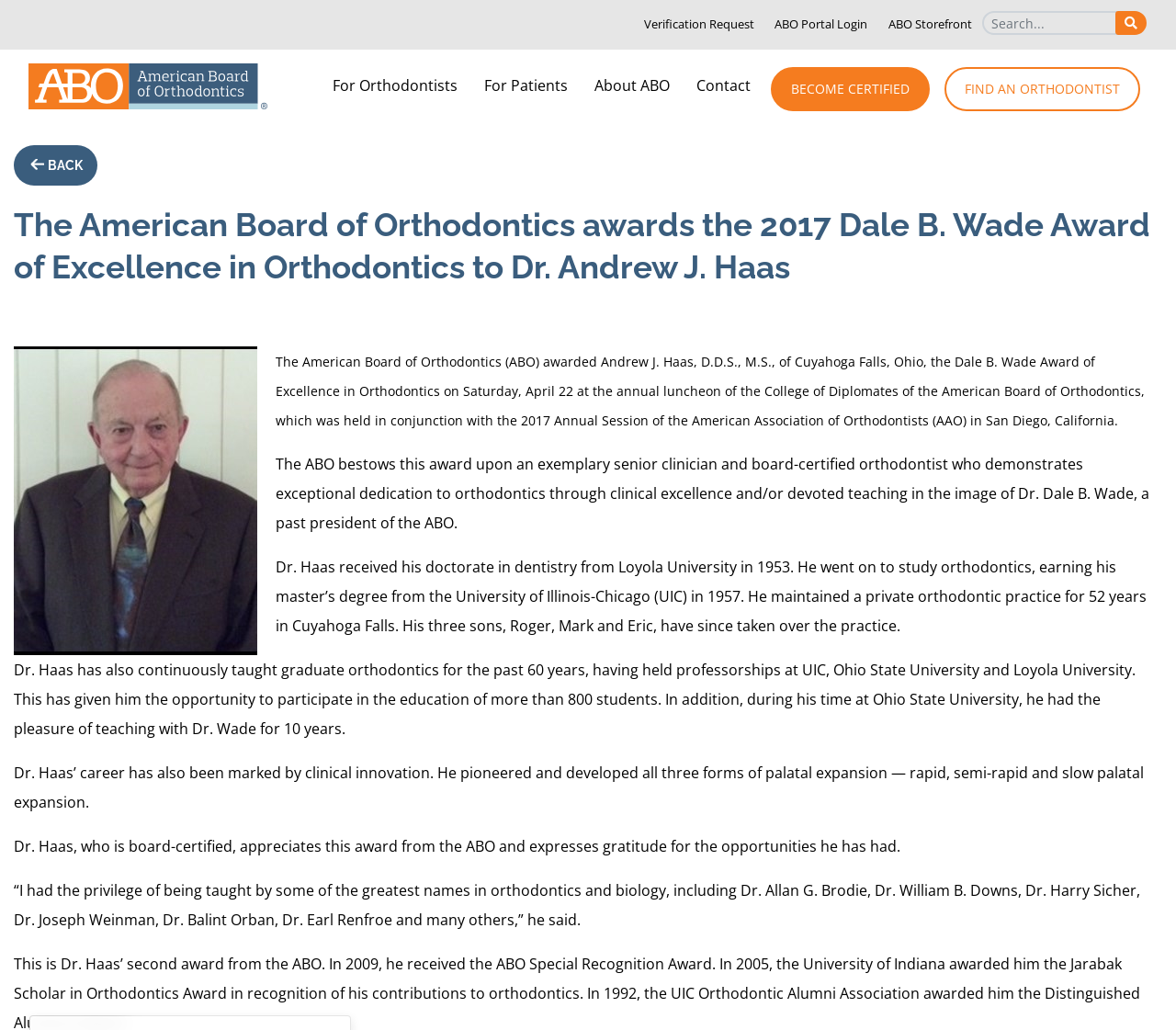Where did Dr. Haas receive his doctorate in dentistry?
Please use the image to provide a one-word or short phrase answer.

Loyola University